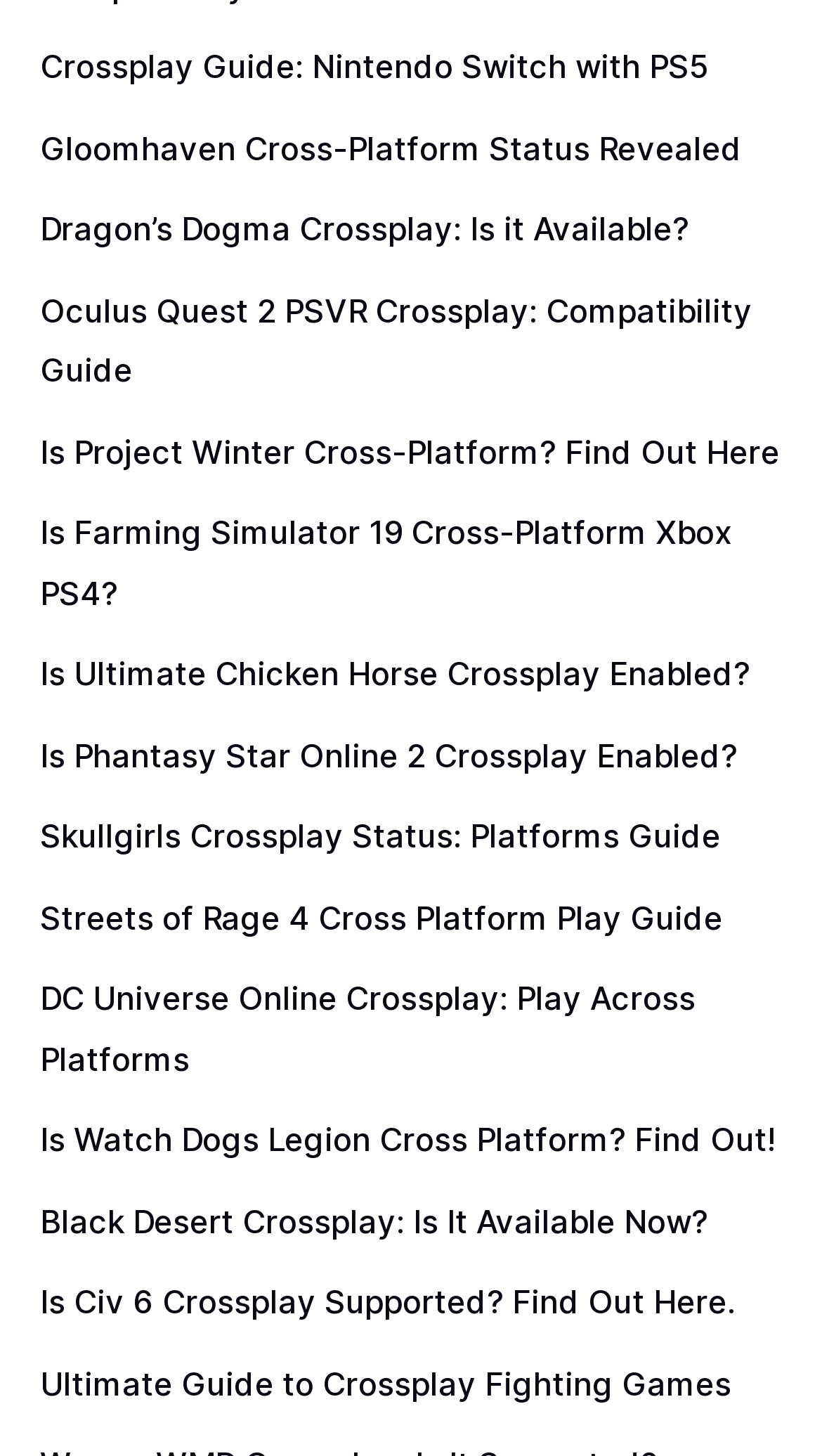Find the bounding box coordinates of the clickable area that will achieve the following instruction: "Learn about Gloomhaven Cross-Platform Status".

[0.049, 0.088, 0.903, 0.115]